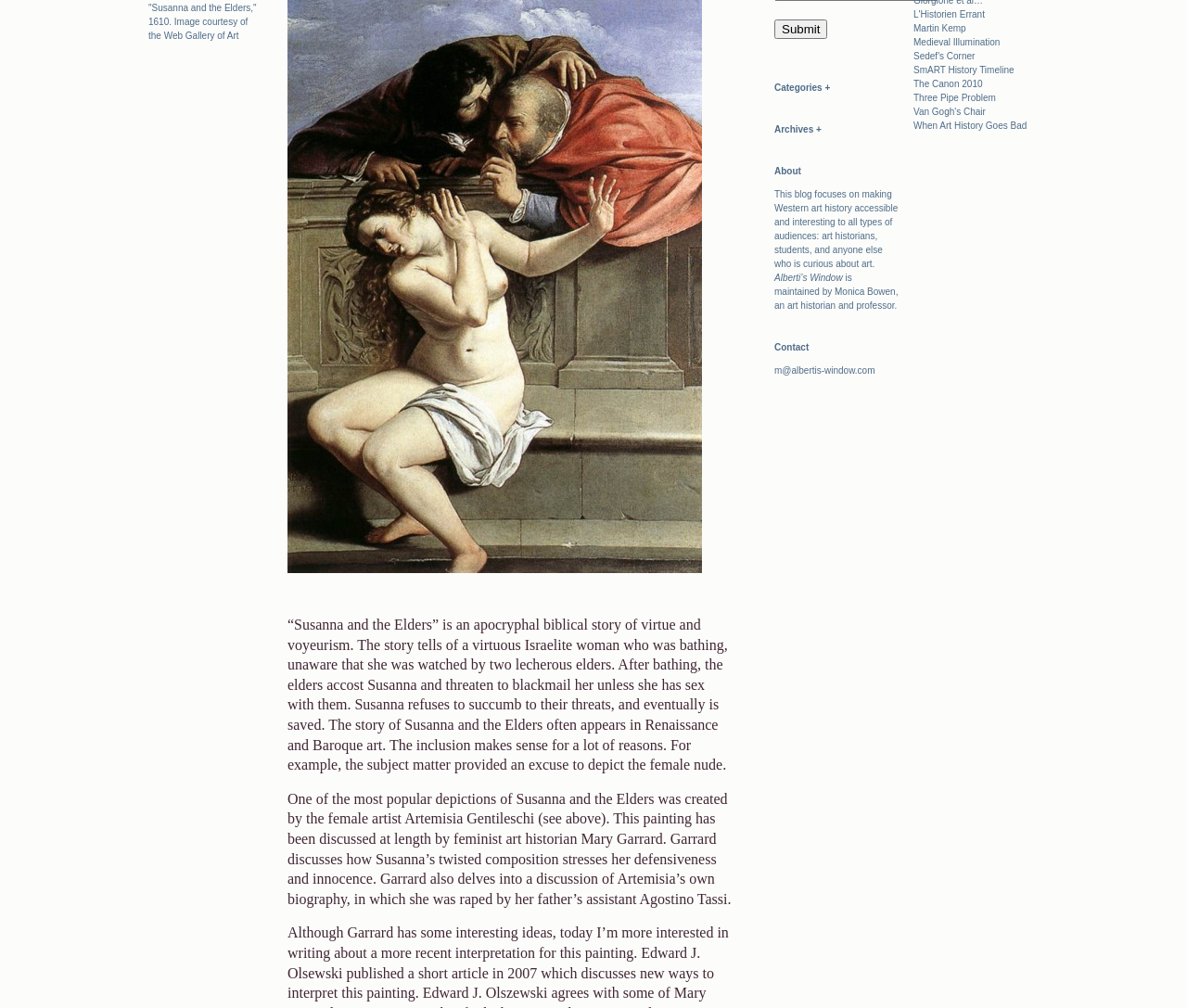Please determine the bounding box coordinates for the UI element described as: "name="submit" value="Submit"".

[0.652, 0.019, 0.697, 0.039]